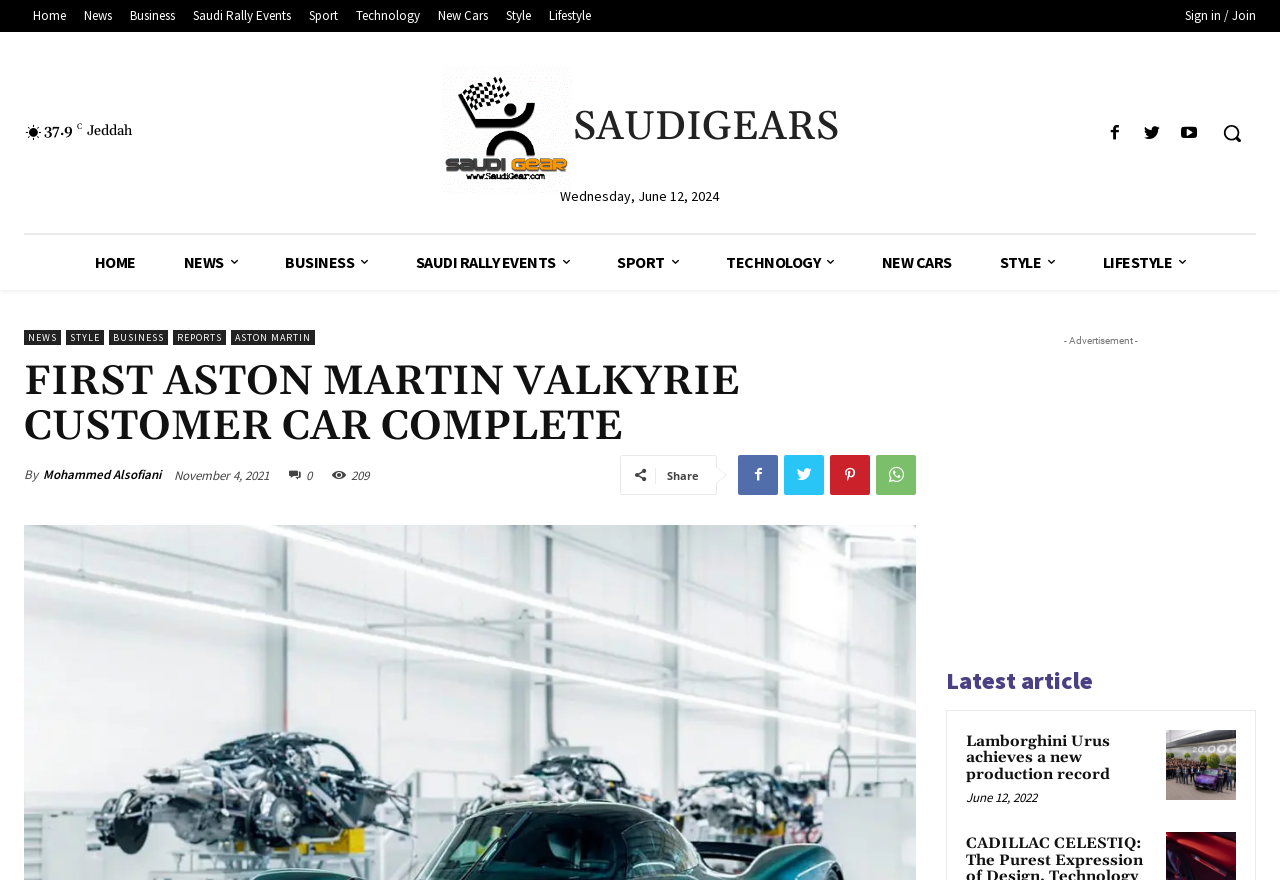Using floating point numbers between 0 and 1, provide the bounding box coordinates in the format (top-left x, top-left y, bottom-right x, bottom-right y). Locate the UI element described here: alt="Go Spiritually"

None